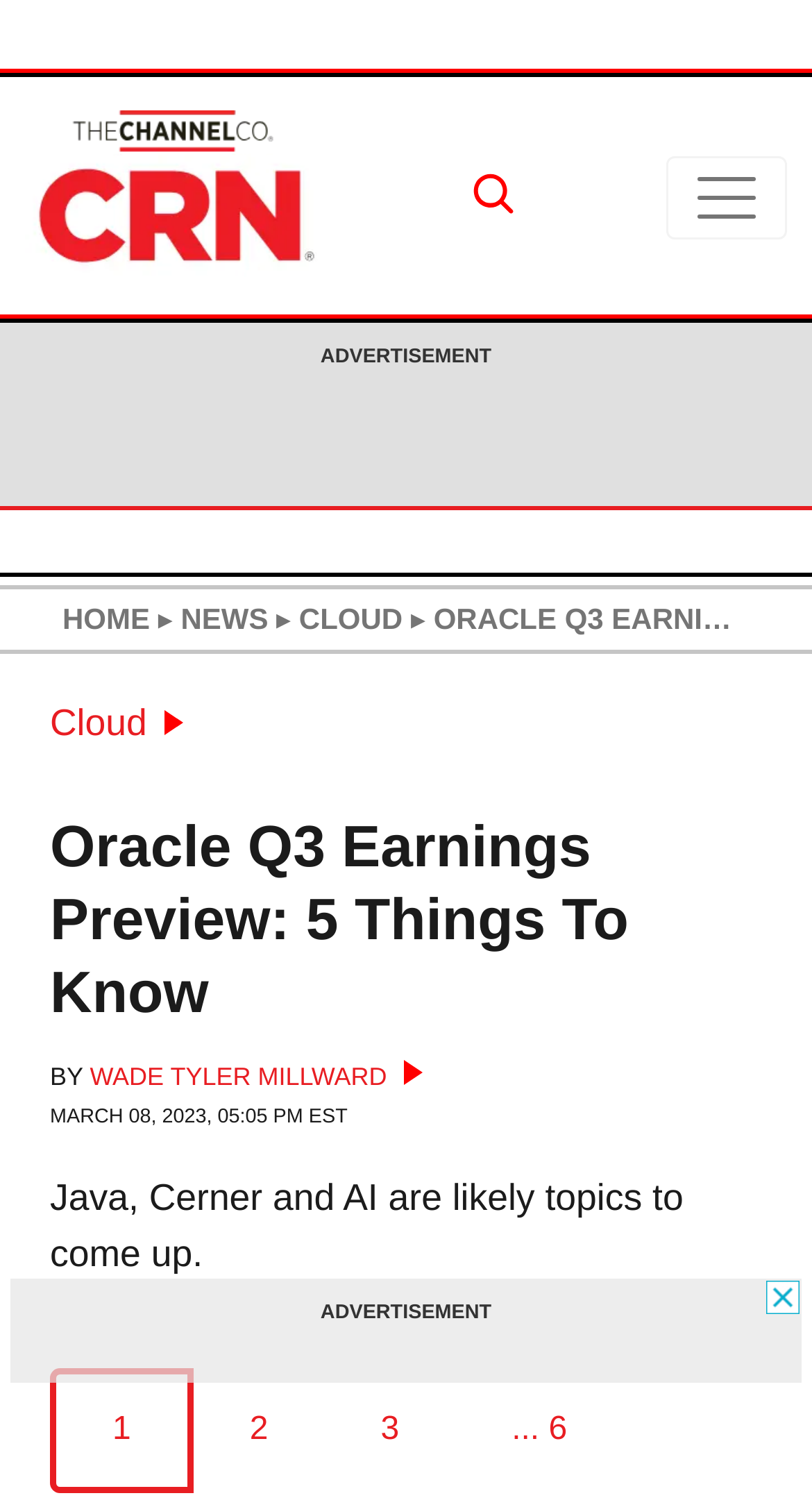Determine the bounding box coordinates for the UI element with the following description: "title="UCCS Communique"". The coordinates should be four float numbers between 0 and 1, represented as [left, top, right, bottom].

None